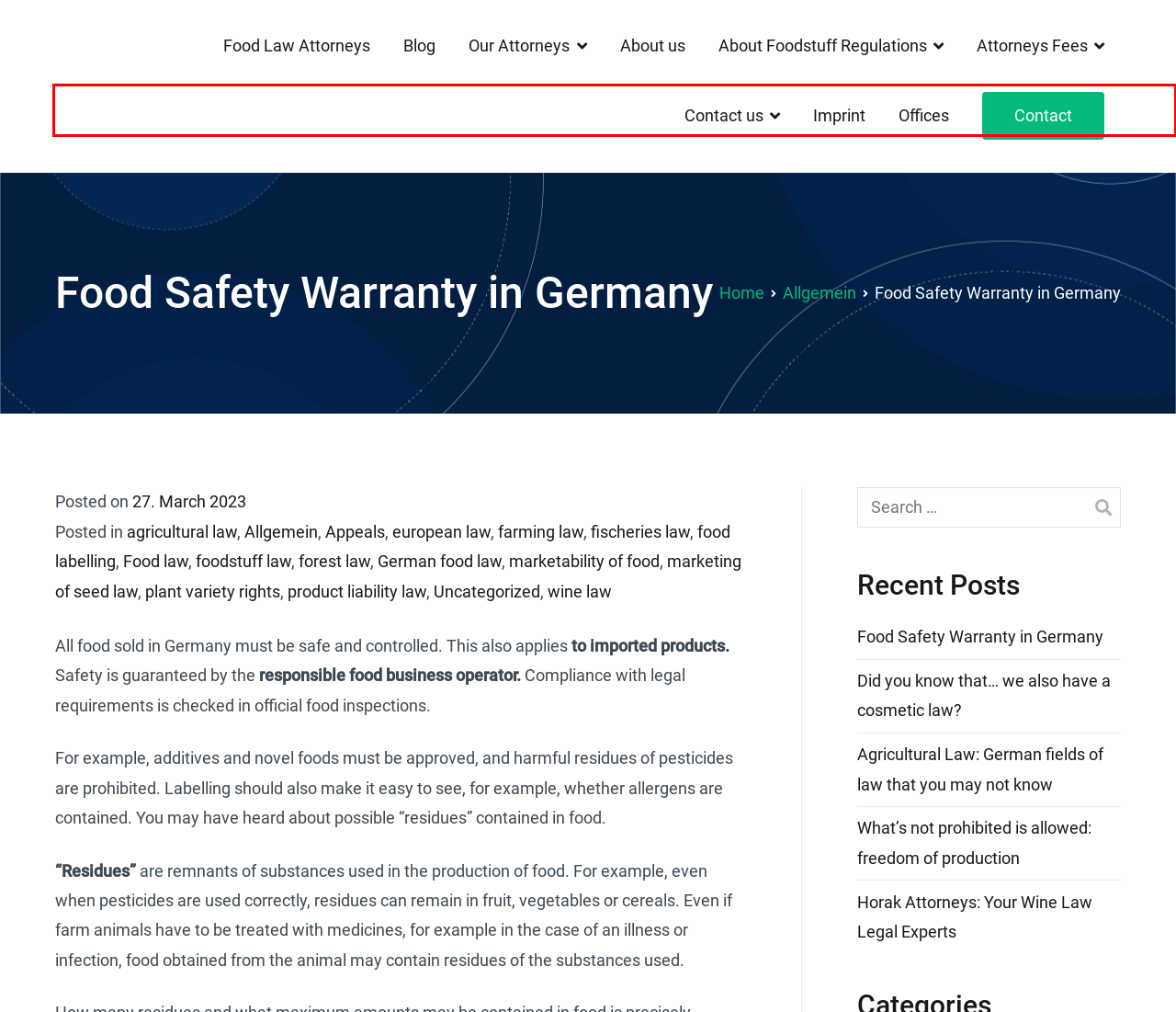Within the screenshot of the webpage, locate the red bounding box and use OCR to identify and provide the text content inside it.

German Food Law, European Food Law, Health Law, Food Labelling Law, Cosmetics Law, Agricultural Law, Wine Law, HCVO, CBD, Food Product Liability Management, Copacker Agremment, Product Recall Management, Farm Lease Agreement, Supplier Agreements, Food an Beverage Law